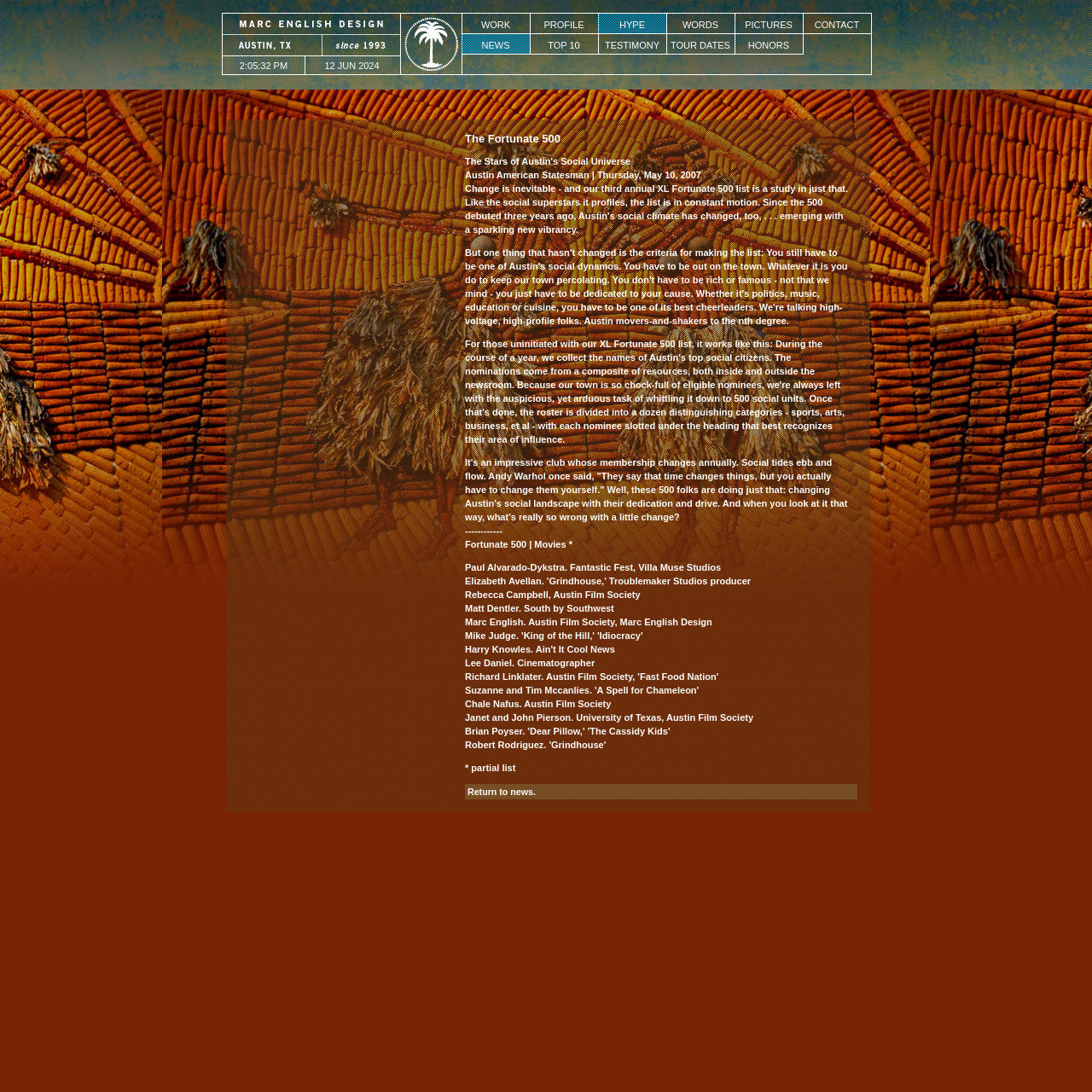Give a detailed overview of the webpage's appearance and contents.

The webpage is about Marc English Design, specifically showcasing news related to "The Fortunate 500". At the top, there is a date "12 JUN 2024" and a series of links, including "WORK", "PROFILE", "HYPE", and others, which are aligned horizontally and take up the top portion of the page.

Below the links, there is a title "The Fortunate 500" followed by a subtitle "Austin American Statesman | Thursday, May 10, 2007". The main content of the page is a news article discussing the Fortunate 500, a group of individuals who are changing Austin's social landscape with their dedication and drive.

The article is divided into paragraphs, with a quote from Andy Warhol and a description of the Fortunate 500. There is a horizontal line separating the main article from a list of names, which appears to be a partial list of the Fortunate 500. Each name is accompanied by a brief description of their affiliation or profession.

At the bottom of the page, there is a link "Return to news." which allows users to navigate back to the news section. Overall, the webpage has a clean and organized layout, with a focus on presenting the news article and the list of names in a clear and readable manner.